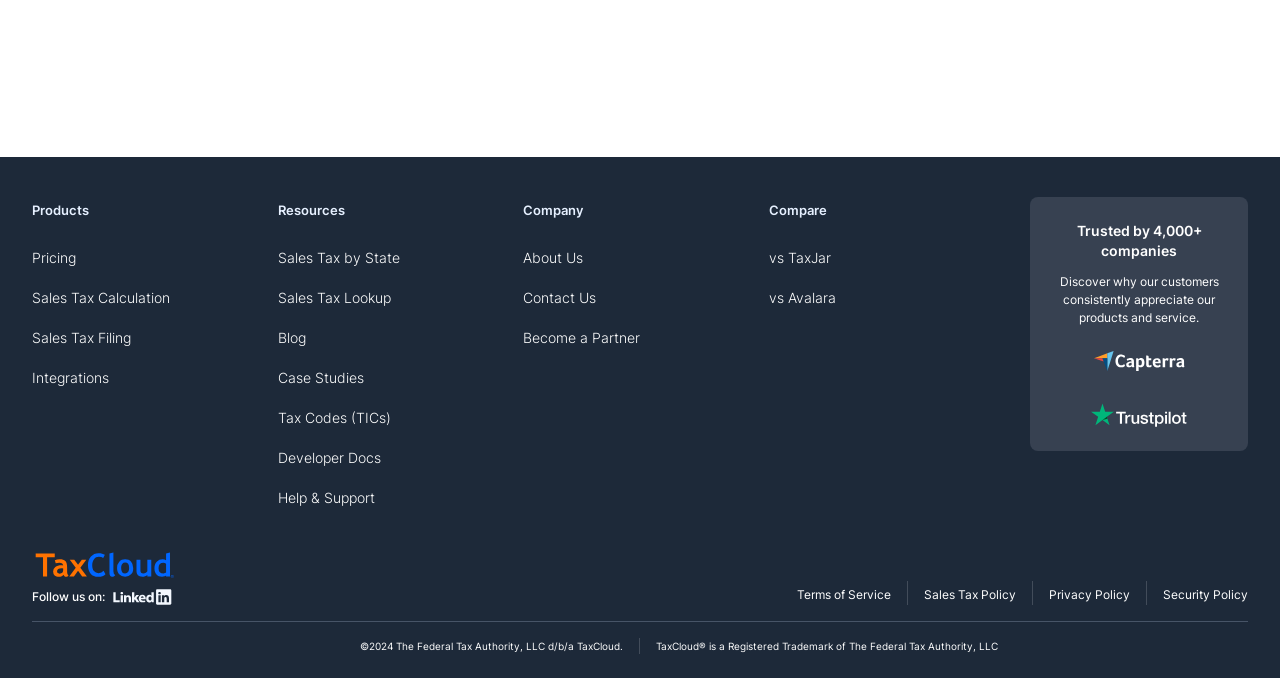Determine the bounding box coordinates of the area to click in order to meet this instruction: "View Terms of Service".

[0.623, 0.865, 0.696, 0.887]